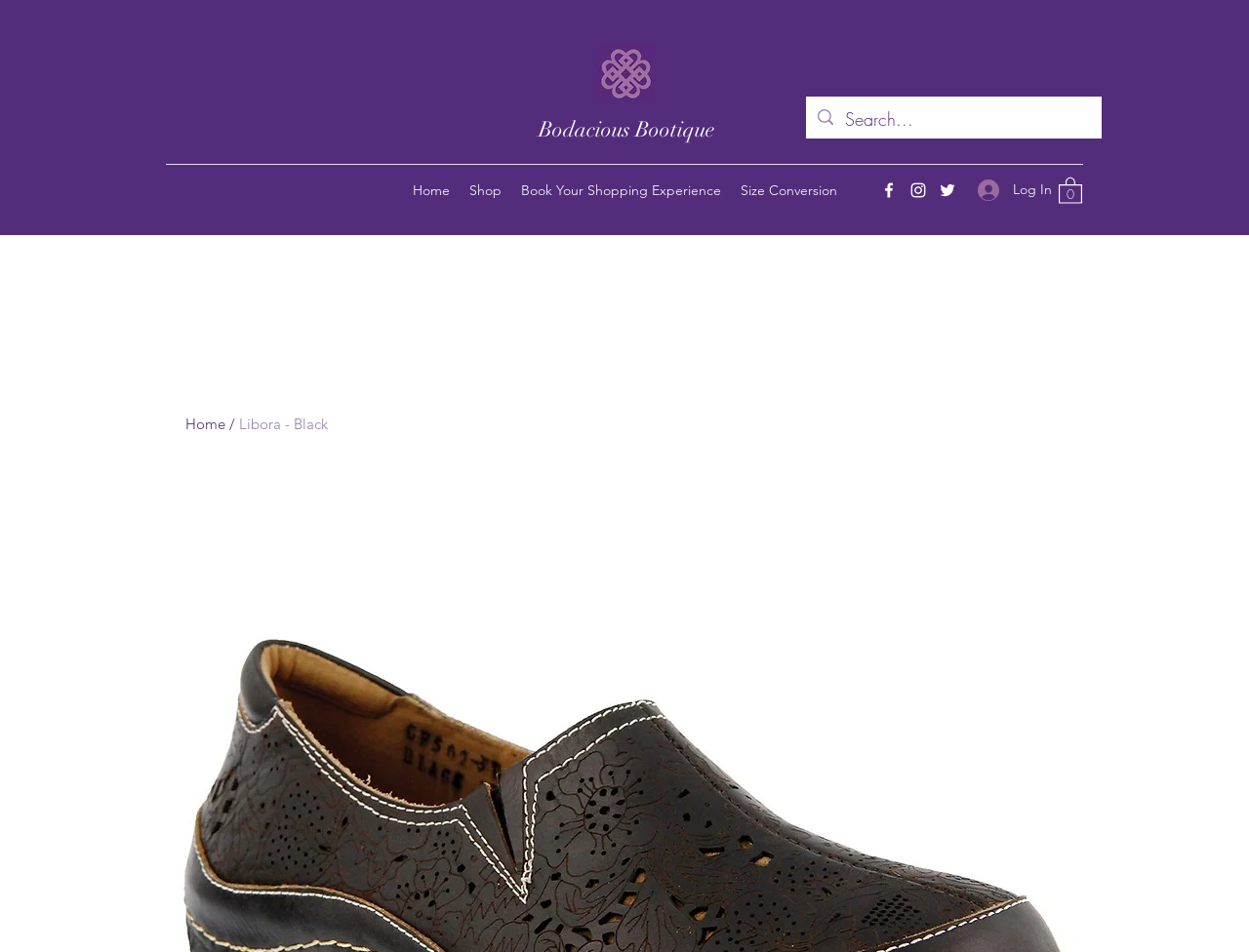Identify the bounding box for the element characterized by the following description: "Home".

[0.322, 0.184, 0.368, 0.215]